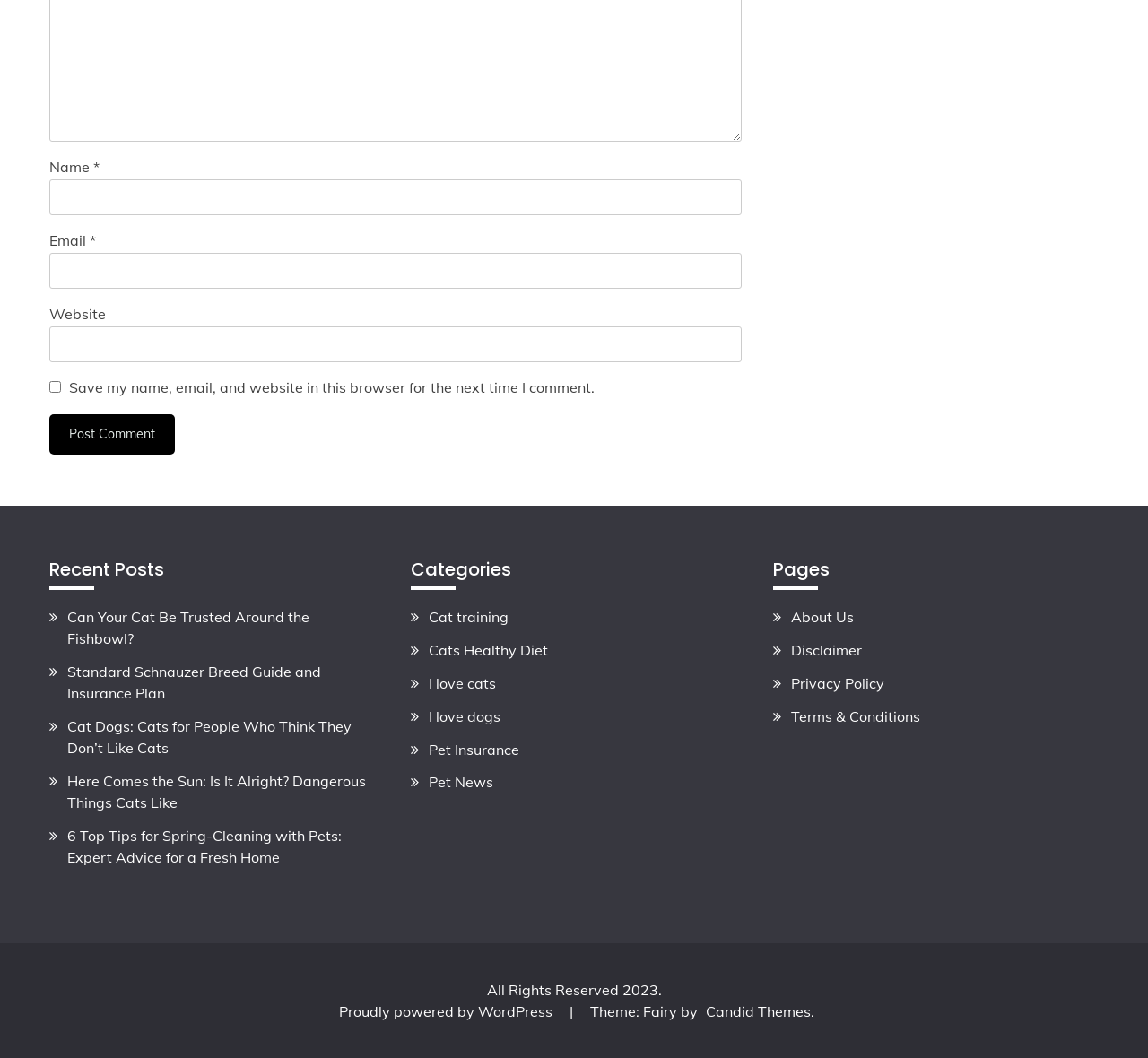Locate the bounding box coordinates of the area you need to click to fulfill this instruction: 'Click on the 'Home' link'. The coordinates must be in the form of four float numbers ranging from 0 to 1: [left, top, right, bottom].

None